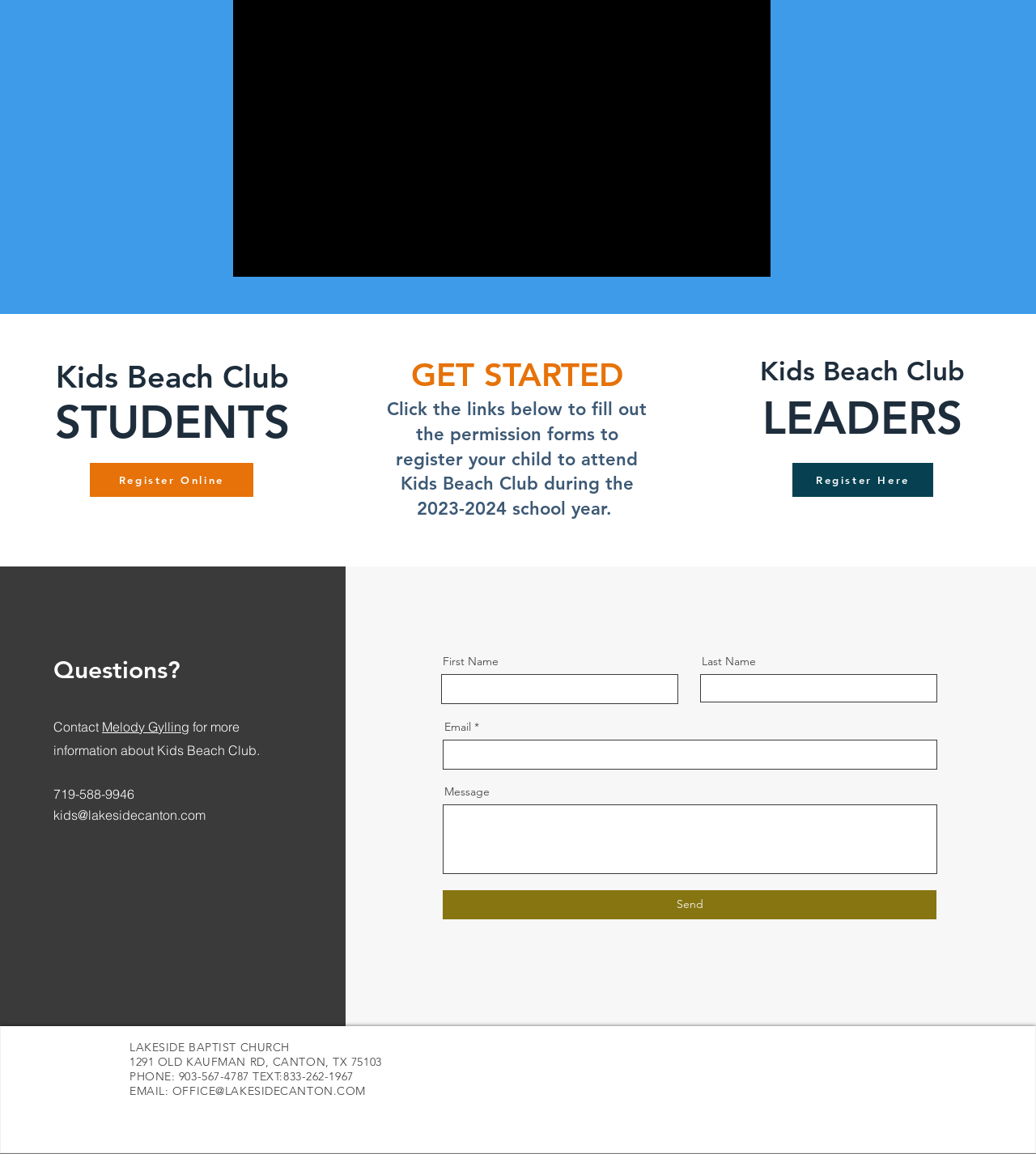Please give the bounding box coordinates of the area that should be clicked to fulfill the following instruction: "Visit Facebook". The coordinates should be in the format of four float numbers from 0 to 1, i.e., [left, top, right, bottom].

[0.742, 0.9, 0.796, 0.949]